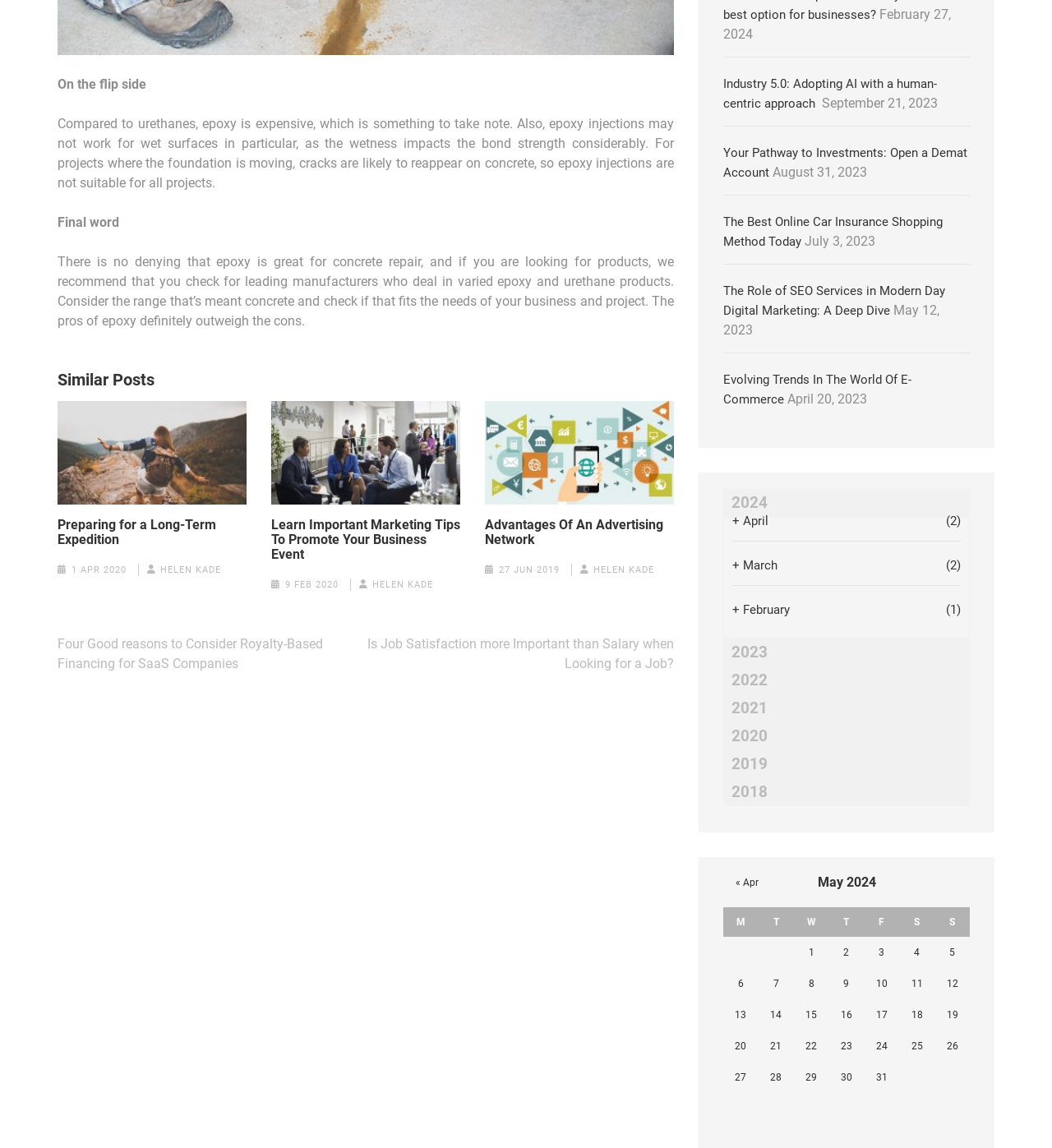What is the purpose of the 'Similar Posts' section? Look at the image and give a one-word or short phrase answer.

To suggest related articles